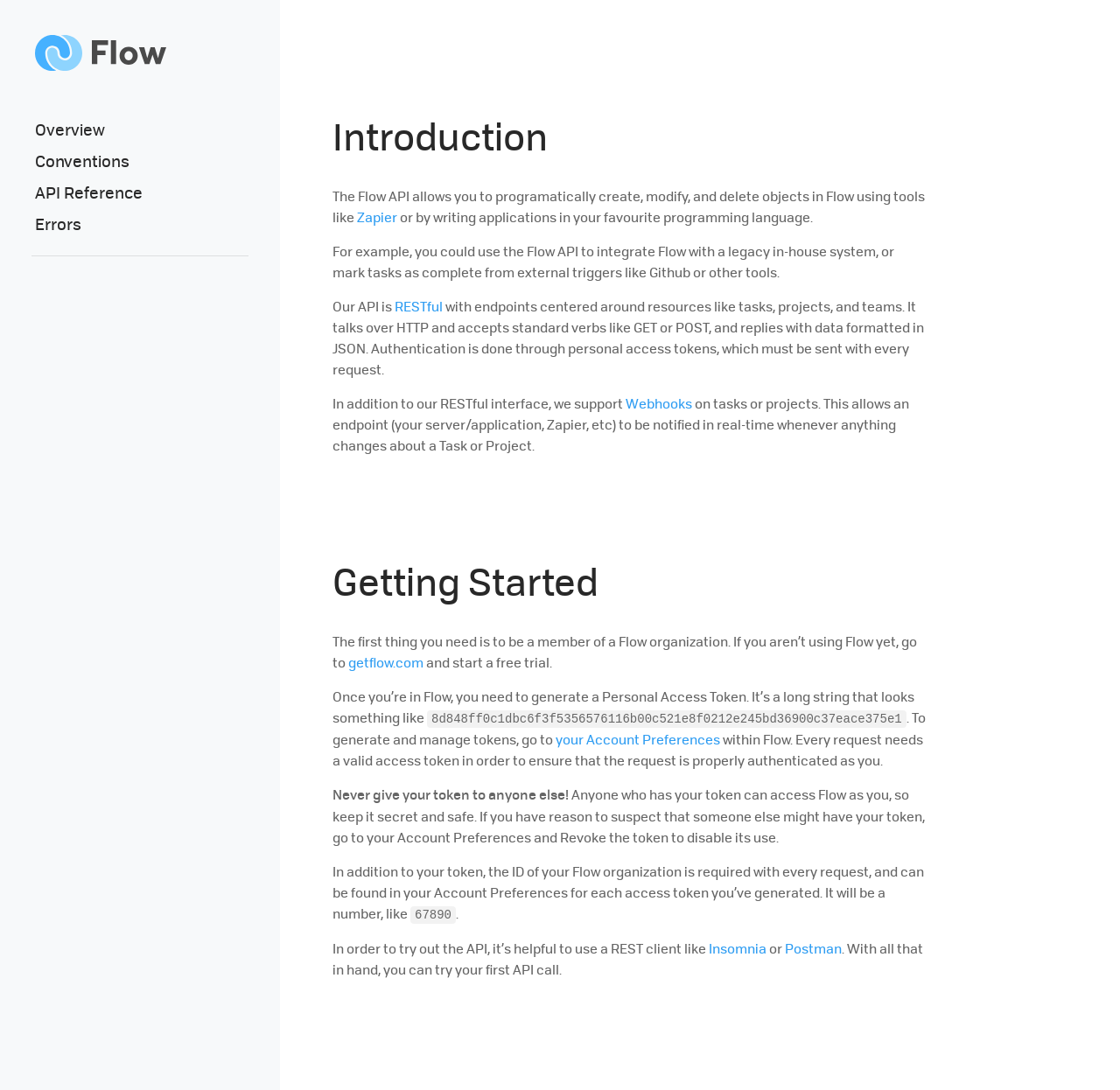Provide a comprehensive caption for the webpage.

The webpage is an overview of the Flow API, with a logo at the top left corner. Below the logo, there are five navigation links: "Overview", "Conventions", "API Reference", "Errors", and a horizontal separator line. 

To the right of the navigation links, there is a heading "Introduction" followed by several paragraphs of text. The text explains that the Flow API allows users to programmatically create, modify, and delete objects in Flow using tools like Zapier or by writing applications in their favorite programming language. It also describes the API as RESTful, with endpoints centered around resources like tasks, projects, and teams, and explains how authentication is done through personal access tokens.

Below the introduction, there is a heading "Getting Started" followed by more paragraphs of text. The text explains that to get started, users need to be a member of a Flow organization and generate a Personal Access Token. It provides instructions on how to generate and manage tokens, and warns users to keep their tokens secret and safe. The text also explains that the ID of the Flow organization is required with every request and can be found in the Account Preferences.

At the bottom of the page, there are links to REST clients like Insomnia and Postman, which can be used to try out the API.